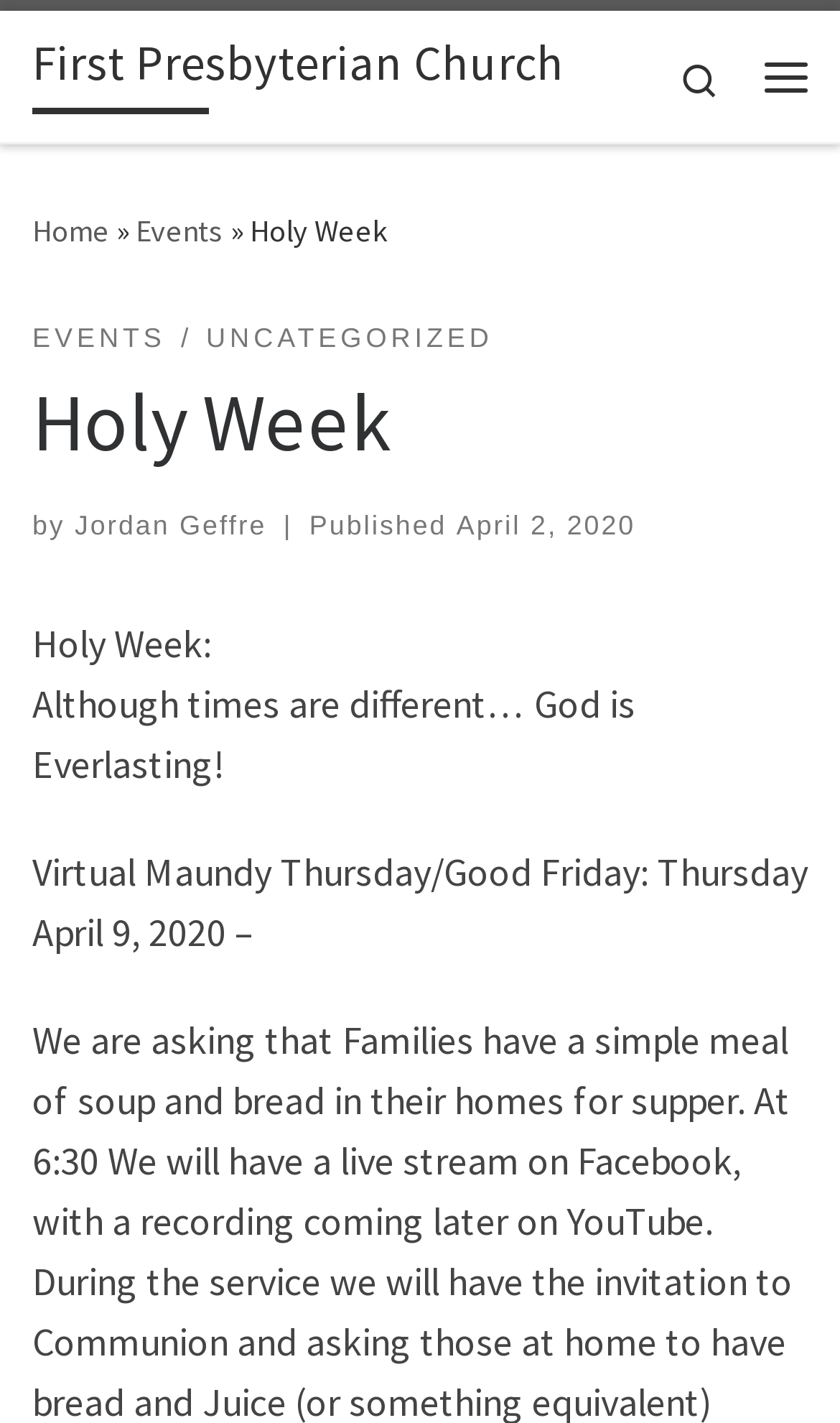Please identify the bounding box coordinates of the element's region that should be clicked to execute the following instruction: "view events". The bounding box coordinates must be four float numbers between 0 and 1, i.e., [left, top, right, bottom].

[0.162, 0.149, 0.267, 0.176]